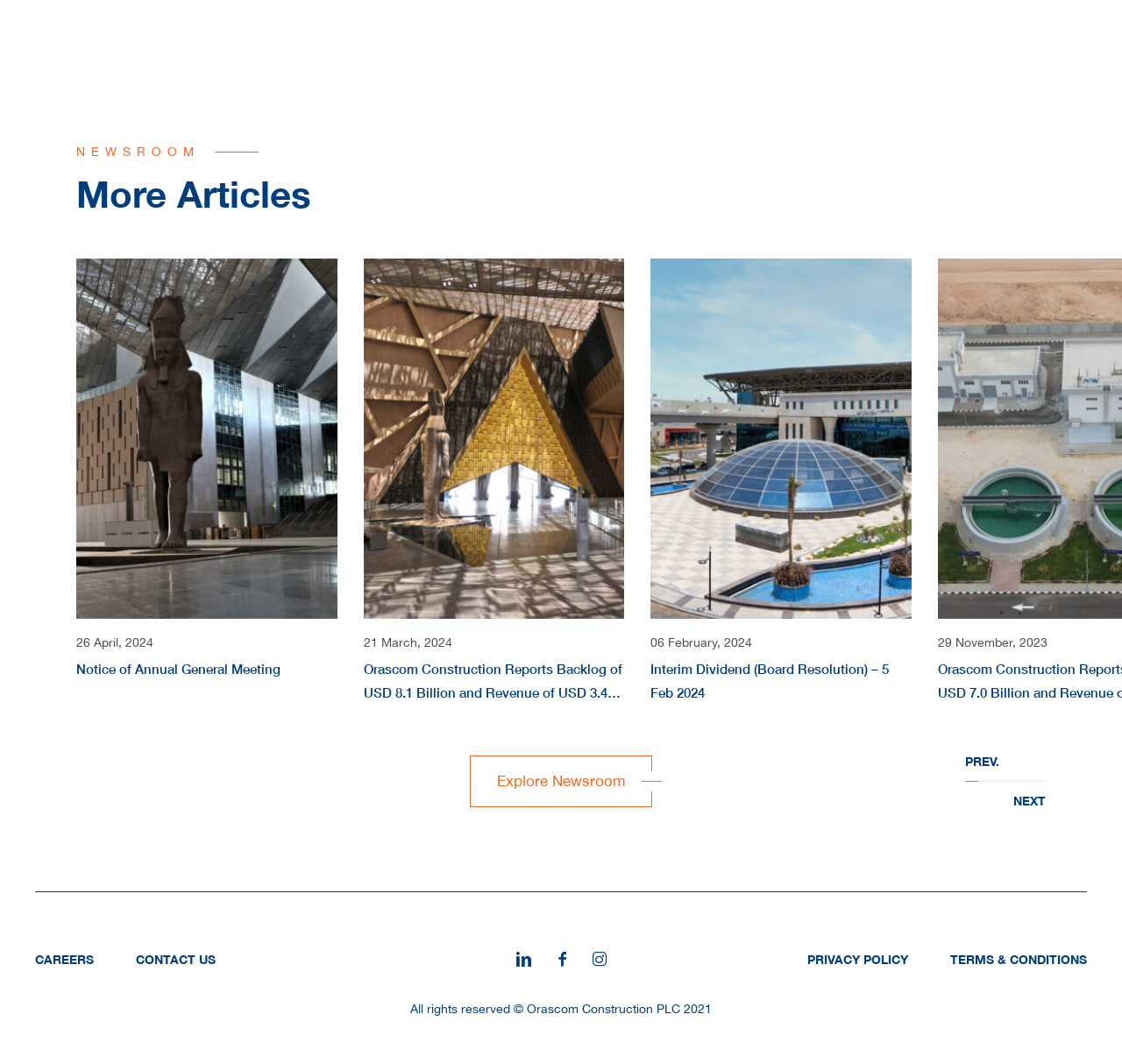Please answer the following question using a single word or phrase: 
What is the purpose of the 'Explore Newsroom' link?

To explore more news articles